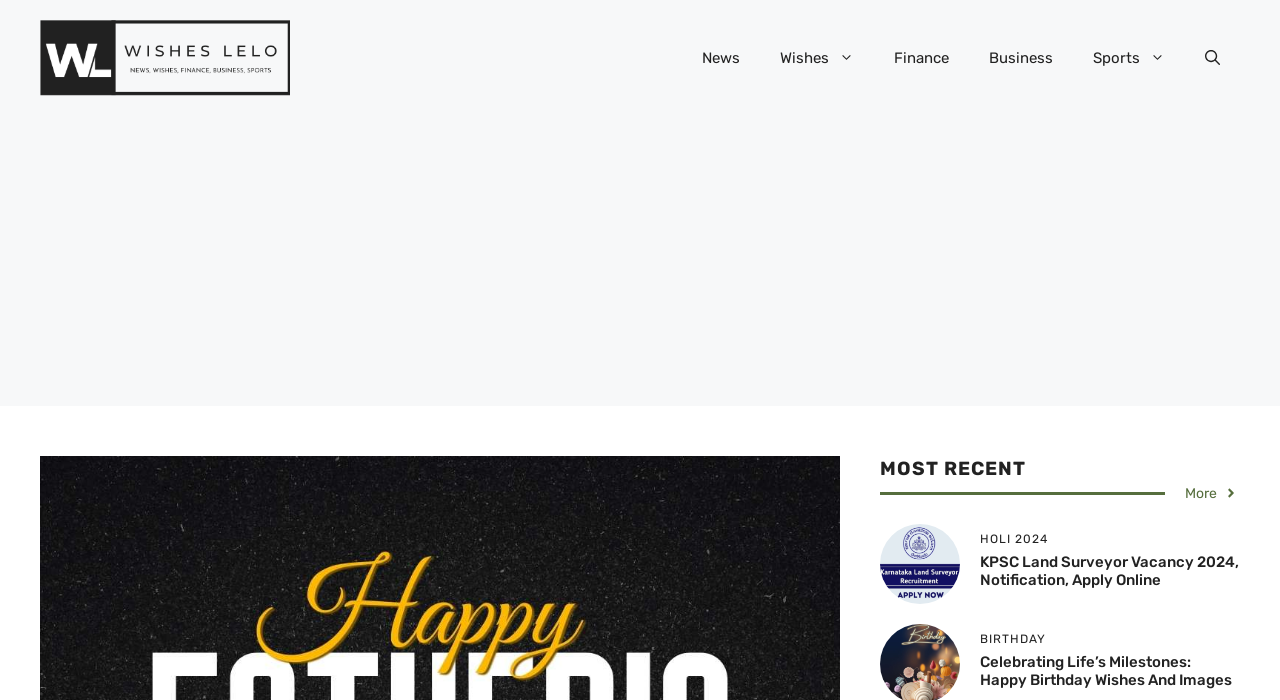Determine the bounding box coordinates of the UI element described below. Use the format (top-left x, top-left y, bottom-right x, bottom-right y) with floating point numbers between 0 and 1: aria-label="Advertisement" name="aswift_1" title="Advertisement"

[0.031, 0.18, 0.969, 0.58]